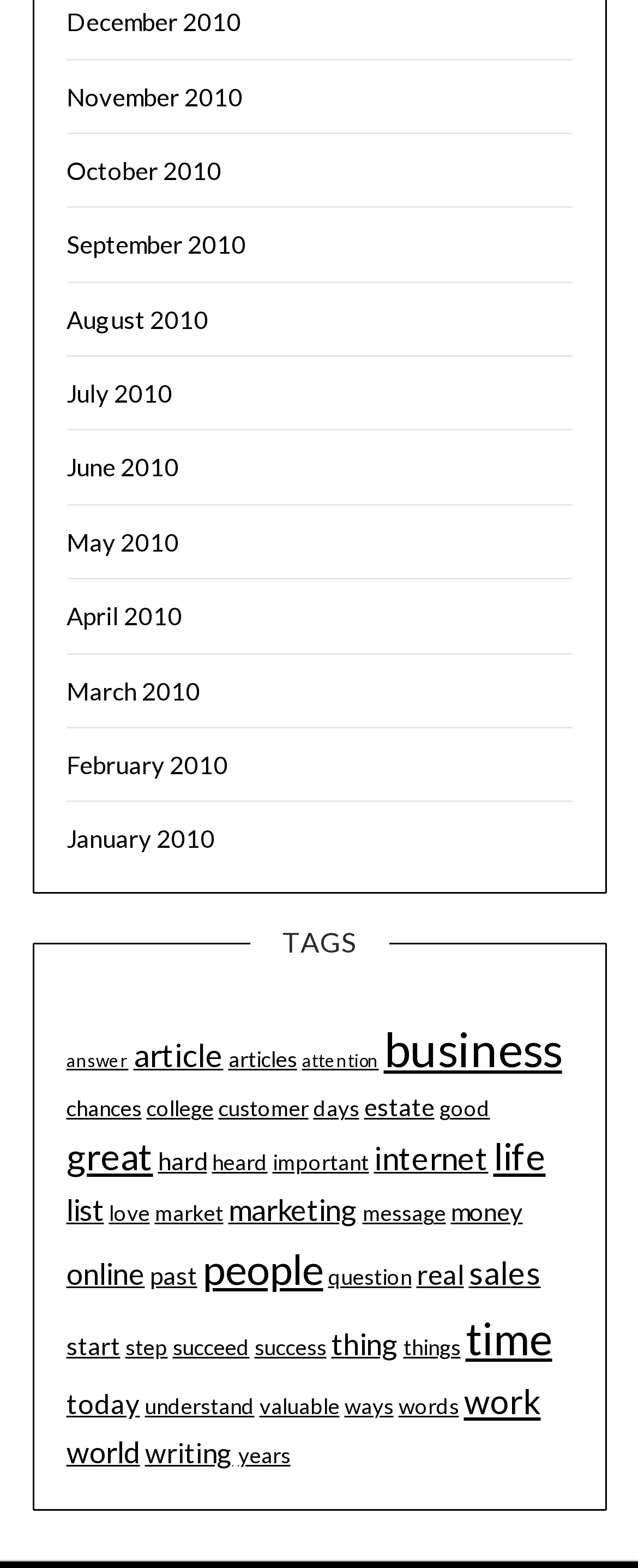Please specify the bounding box coordinates of the region to click in order to perform the following instruction: "Click on December 2010".

[0.104, 0.004, 0.378, 0.023]